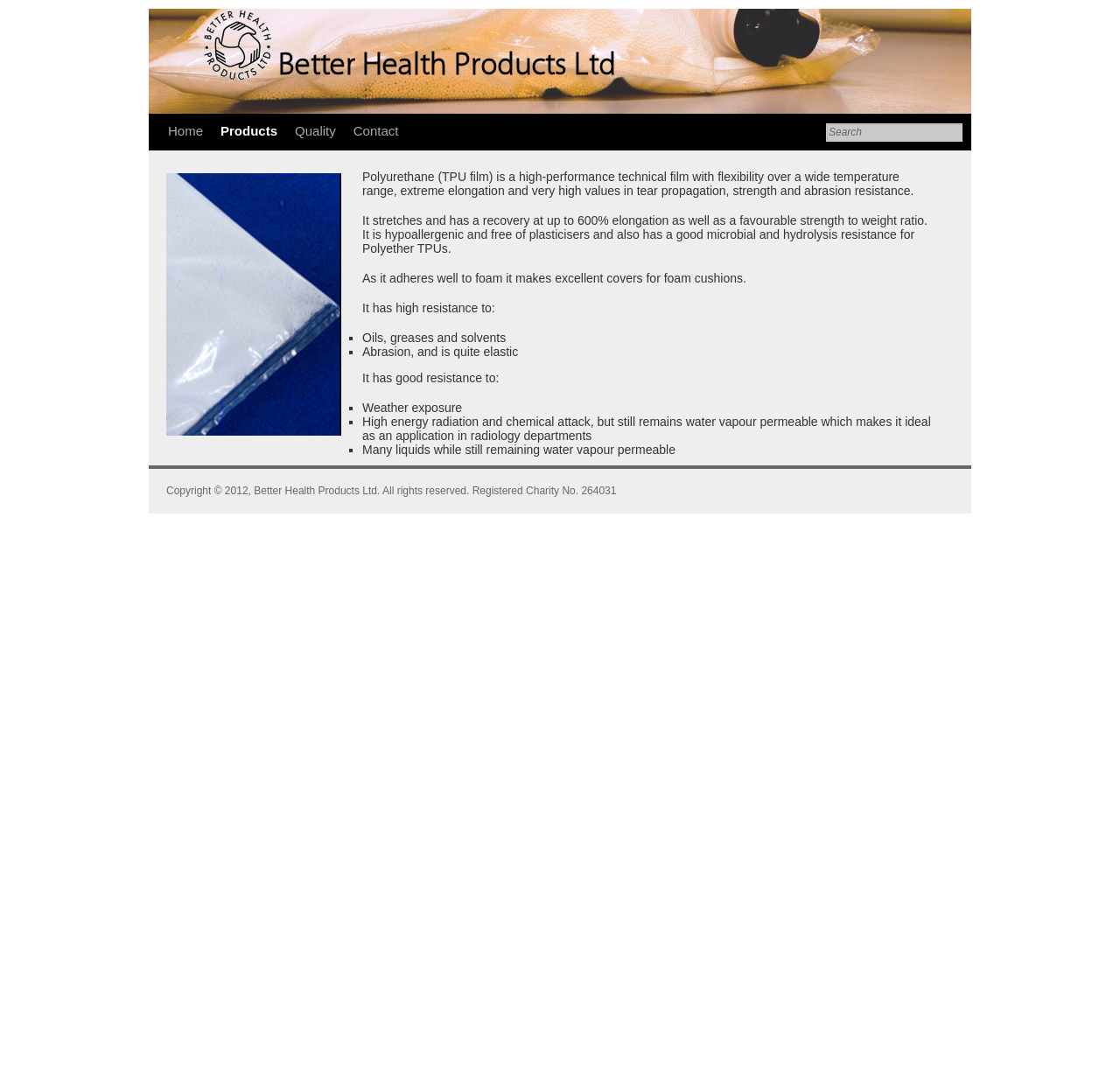What is the main product described on this page?
Please give a well-detailed answer to the question.

Based on the static text elements in the main section of the webpage, it appears that the main product being described is a type of polyurethane film, specifically a high-performance technical film with various properties and applications.